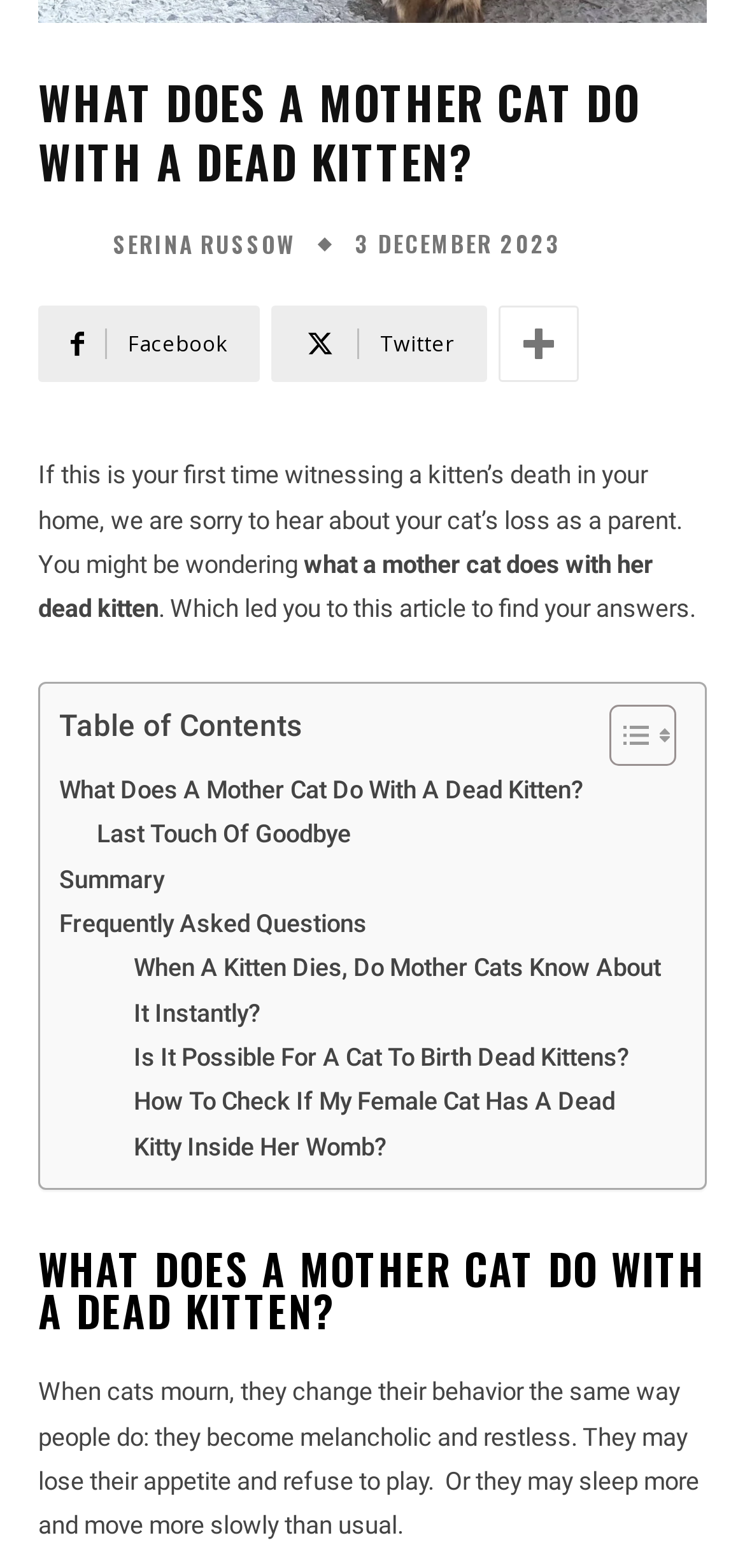Based on the provided description, "parent_node: SERINA RUSSOW title="Serina Russow"", find the bounding box of the corresponding UI element in the screenshot.

[0.051, 0.142, 0.138, 0.171]